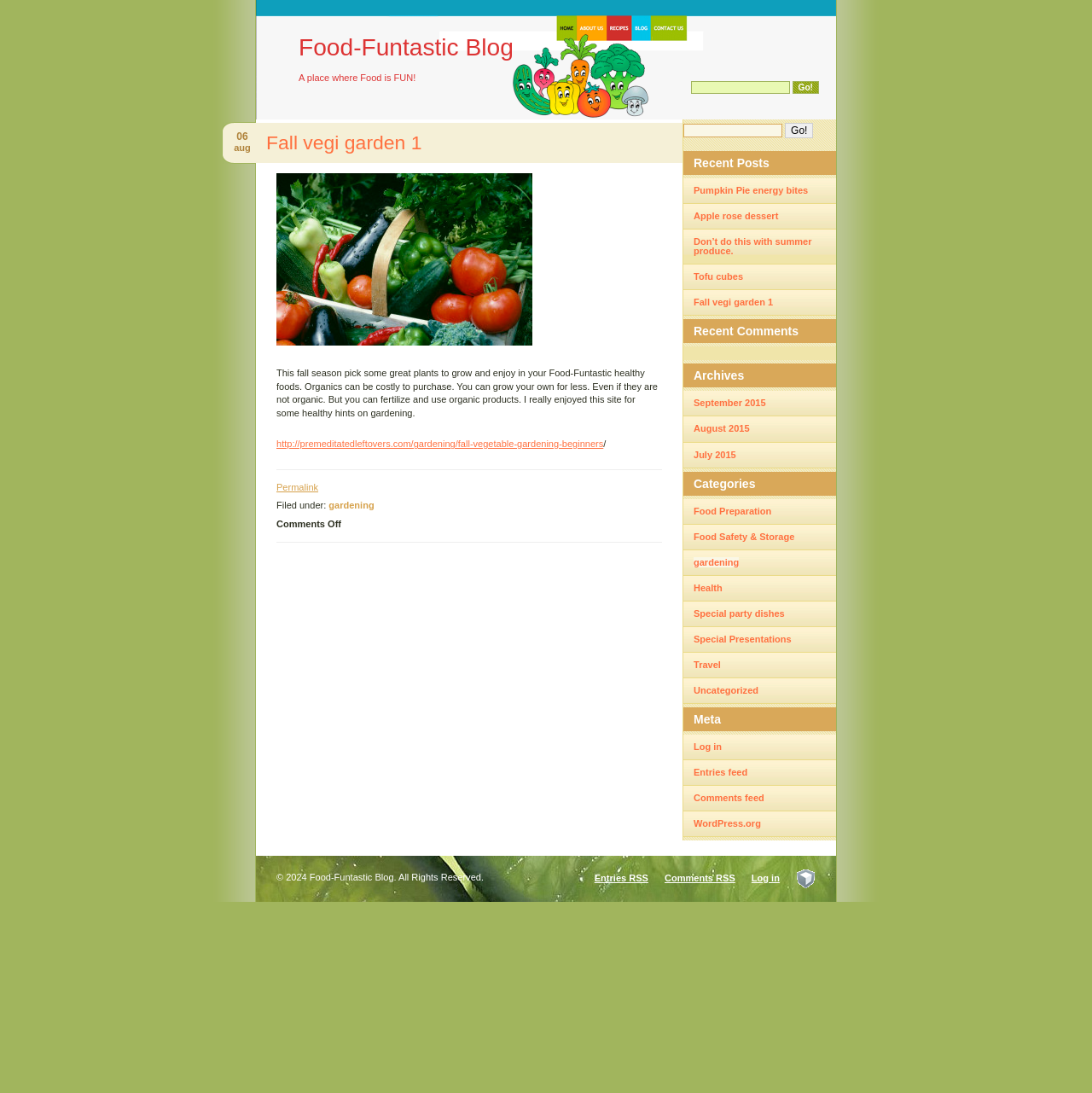Utilize the details in the image to give a detailed response to the question: What is the copyright year of the blog?

The copyright year of the blog is 2024, as indicated by the static text '© 2024 Food-Funtastic Blog. All Rights Reserved.' at the bottom of the page.